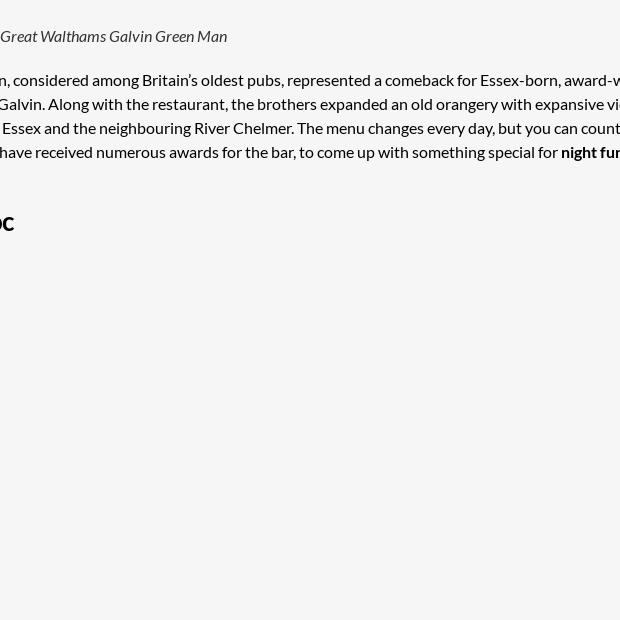Provide an in-depth description of the image.

The image features the "Great Walthams Galvin Green Man," one of Britain's oldest pubs, renowned for its revival led by Essex-born chefs Chris and Jeff Galvin. The picturesque location provides expansive views of the surrounding countryside and the River Chelmer. This establishment not only offers a daily changing menu crafted with care but also boasts a bar that has garnered numerous awards. The ambiance promises an inviting space for an enjoyable evening, making it a perfect destination for a night of fun and dining in Essex.